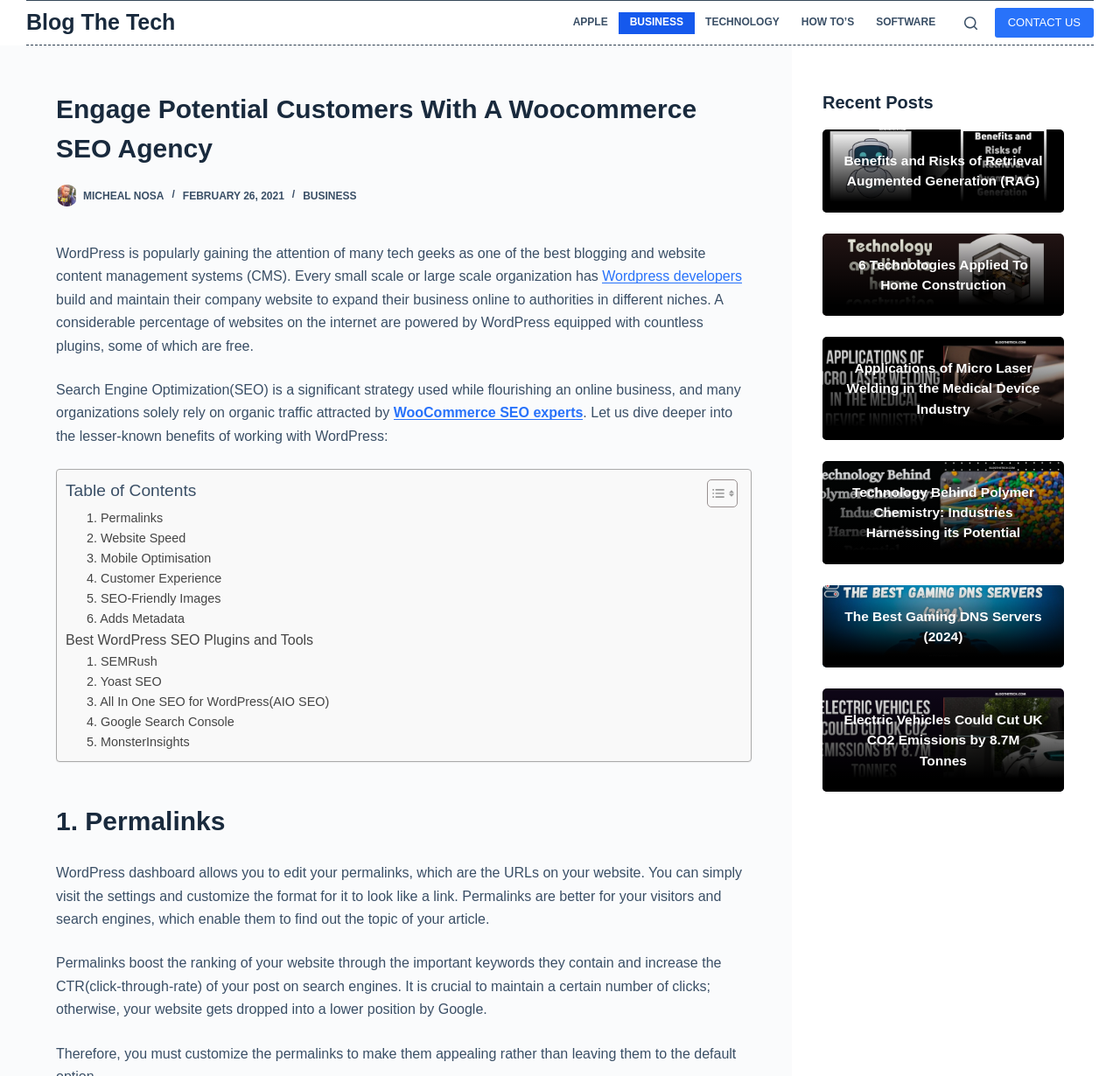Could you indicate the bounding box coordinates of the region to click in order to complete this instruction: "Toggle the table of content".

[0.619, 0.445, 0.655, 0.472]